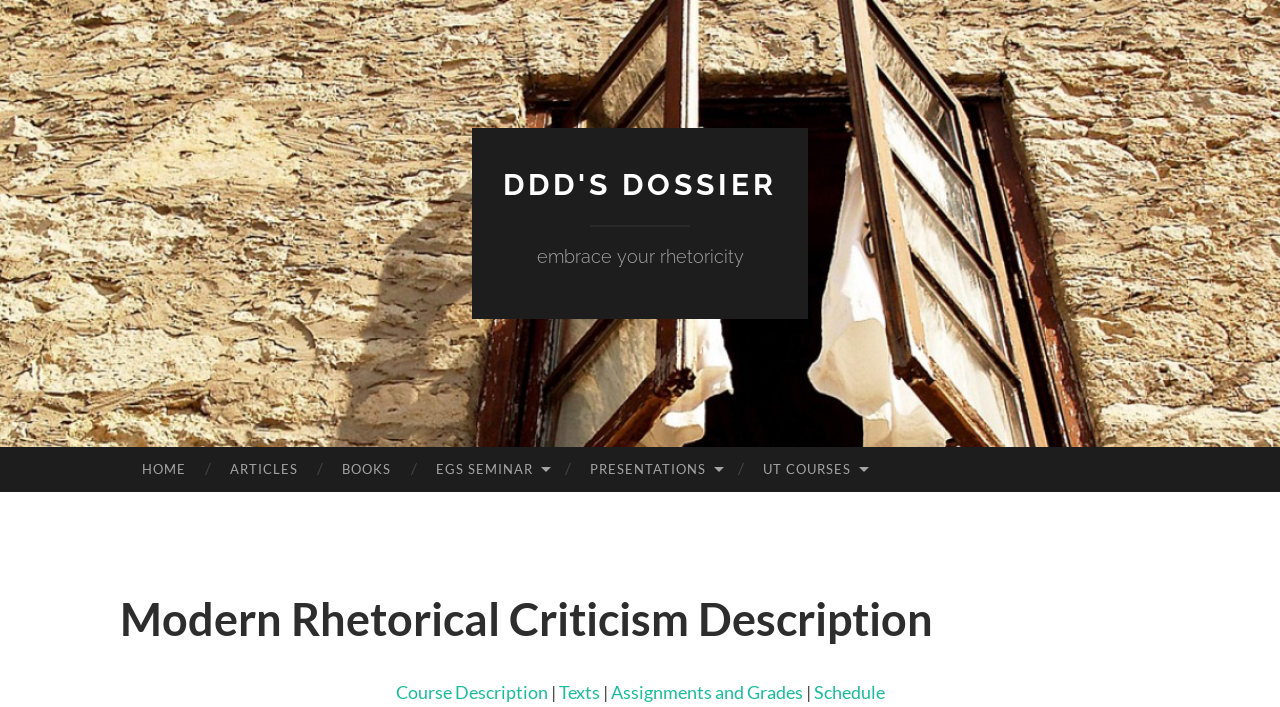For the element described, predict the bounding box coordinates as (top-left x, top-left y, bottom-right x, bottom-right y). All values should be between 0 and 1. Element description: Schedule

[0.636, 0.963, 0.691, 0.994]